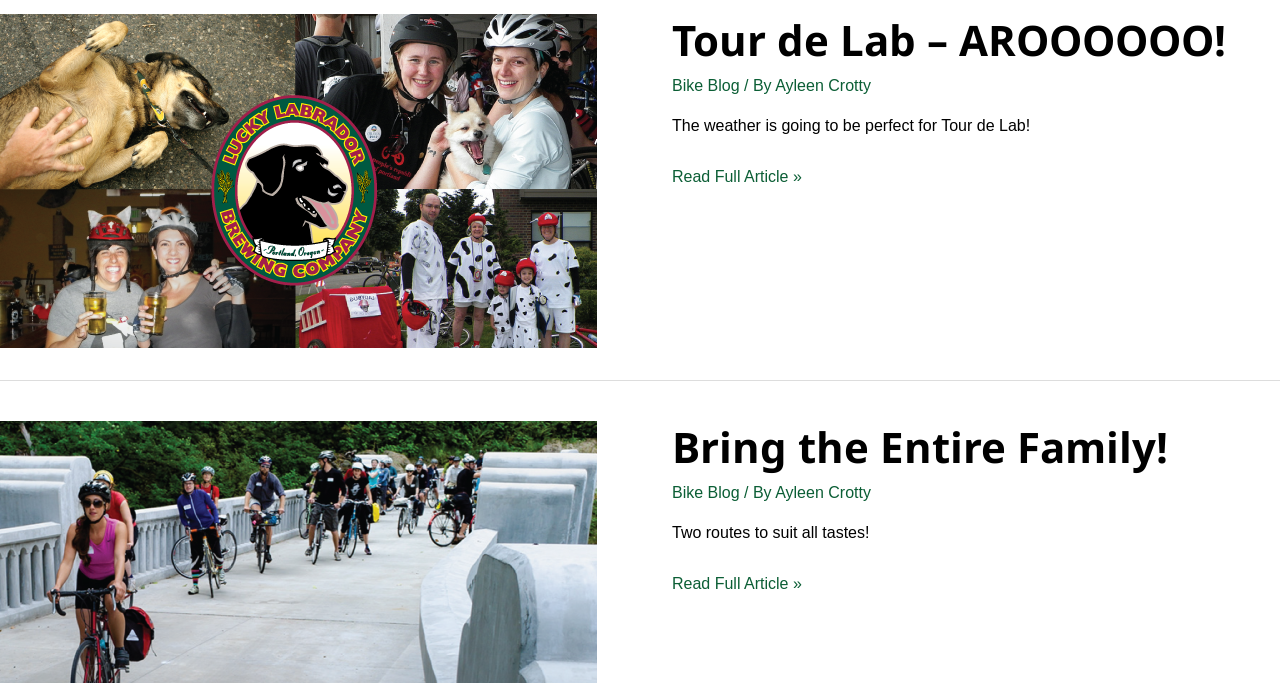Provide the bounding box coordinates of the UI element this sentence describes: "admin".

None